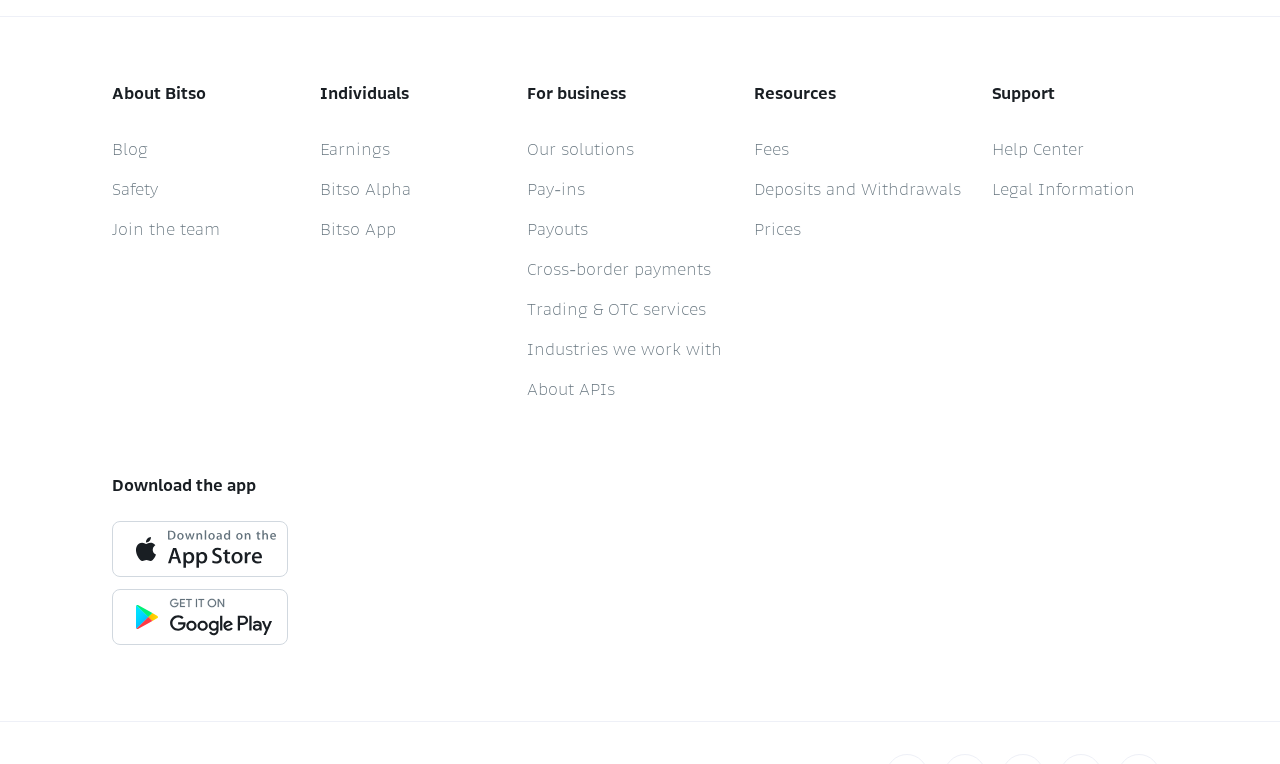Refer to the element description Cruise Lines and identify the corresponding bounding box in the screenshot. Format the coordinates as (top-left x, top-left y, bottom-right x, bottom-right y) with values in the range of 0 to 1.

None